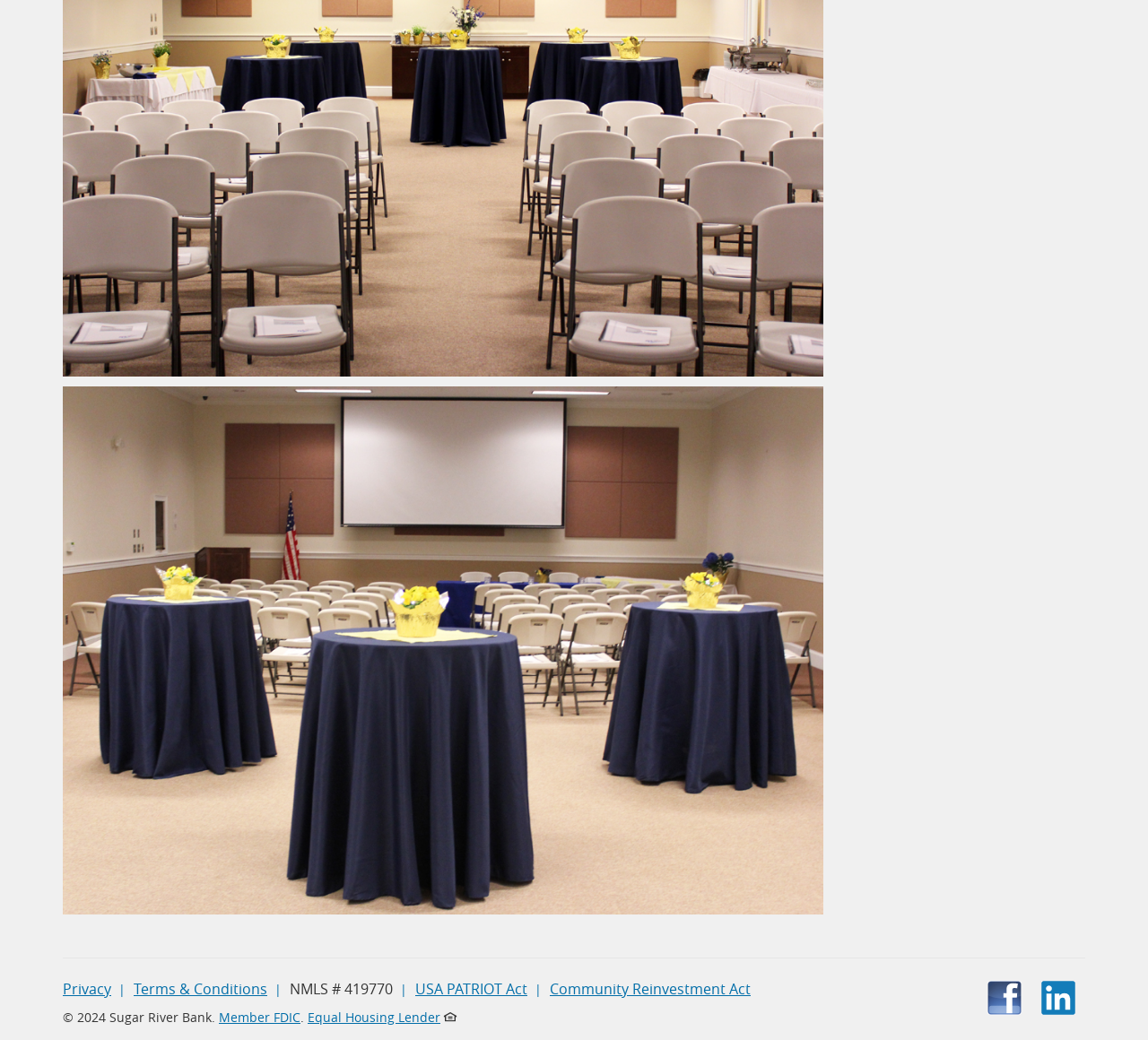Locate the bounding box of the user interface element based on this description: "title="LinkedIn"".

[0.906, 0.943, 0.938, 0.971]